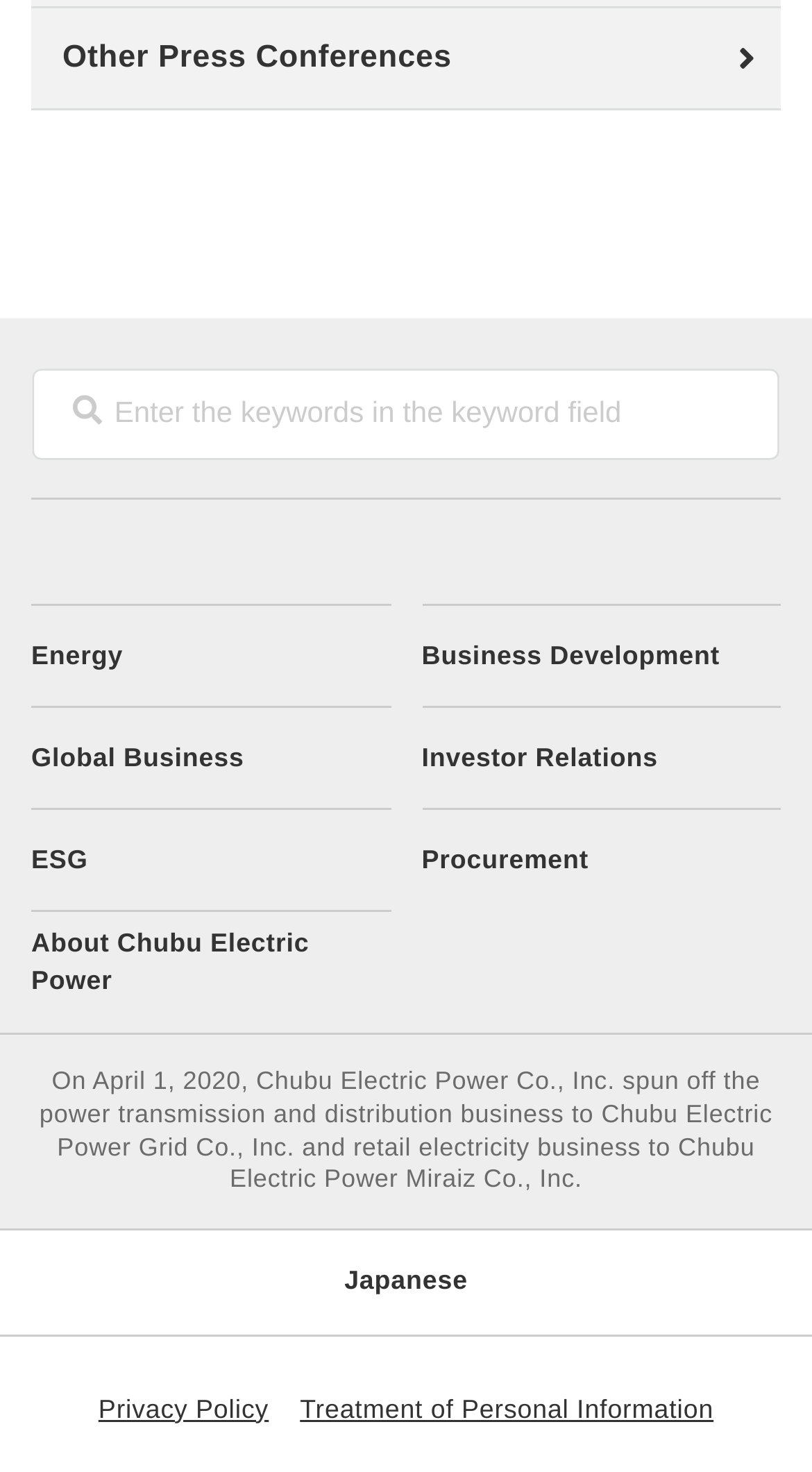Provide a short, one-word or phrase answer to the question below:
How many links are available at the bottom of the webpage?

3